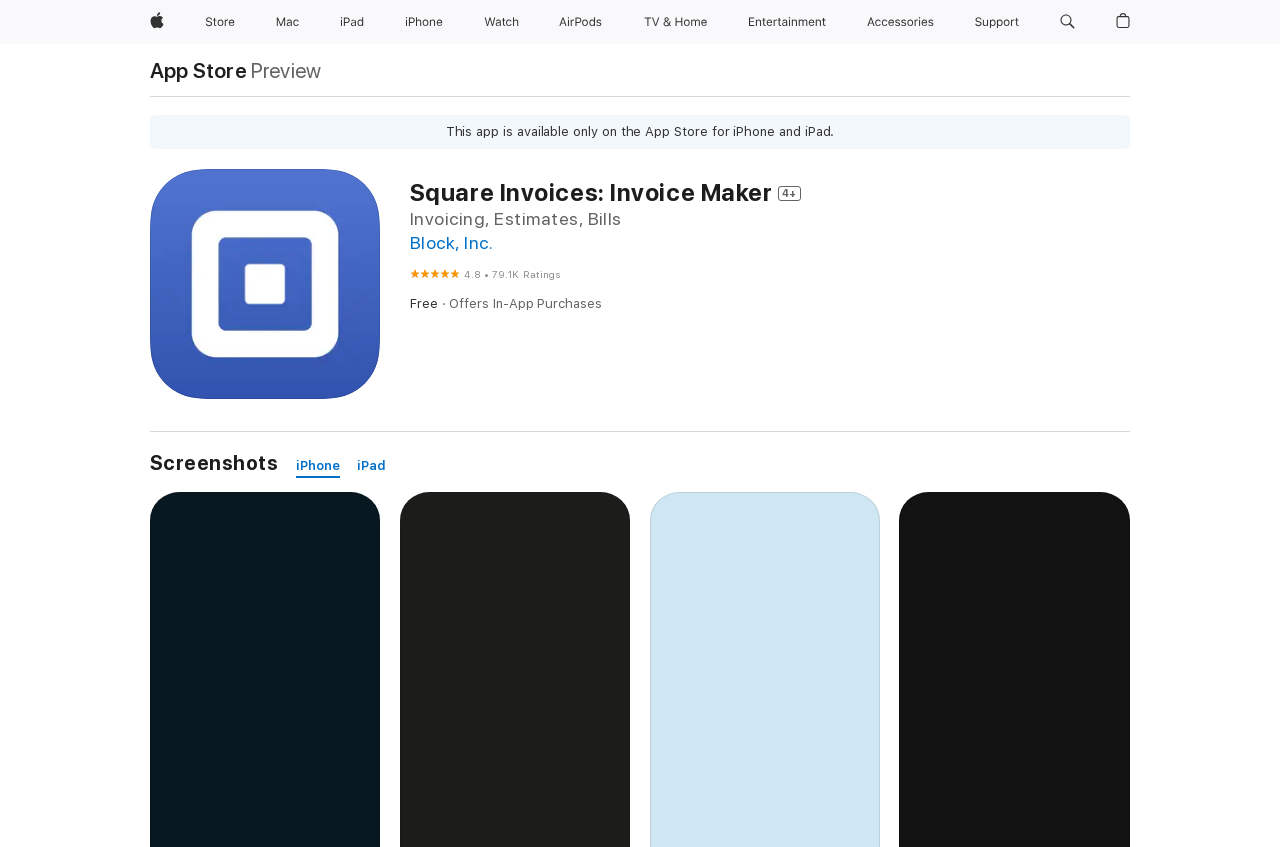What devices is Square Invoices: Invoice Maker available on?
Please provide a detailed answer to the question.

The alert element mentions that the app is available only on the App Store for iPhone and iPad.